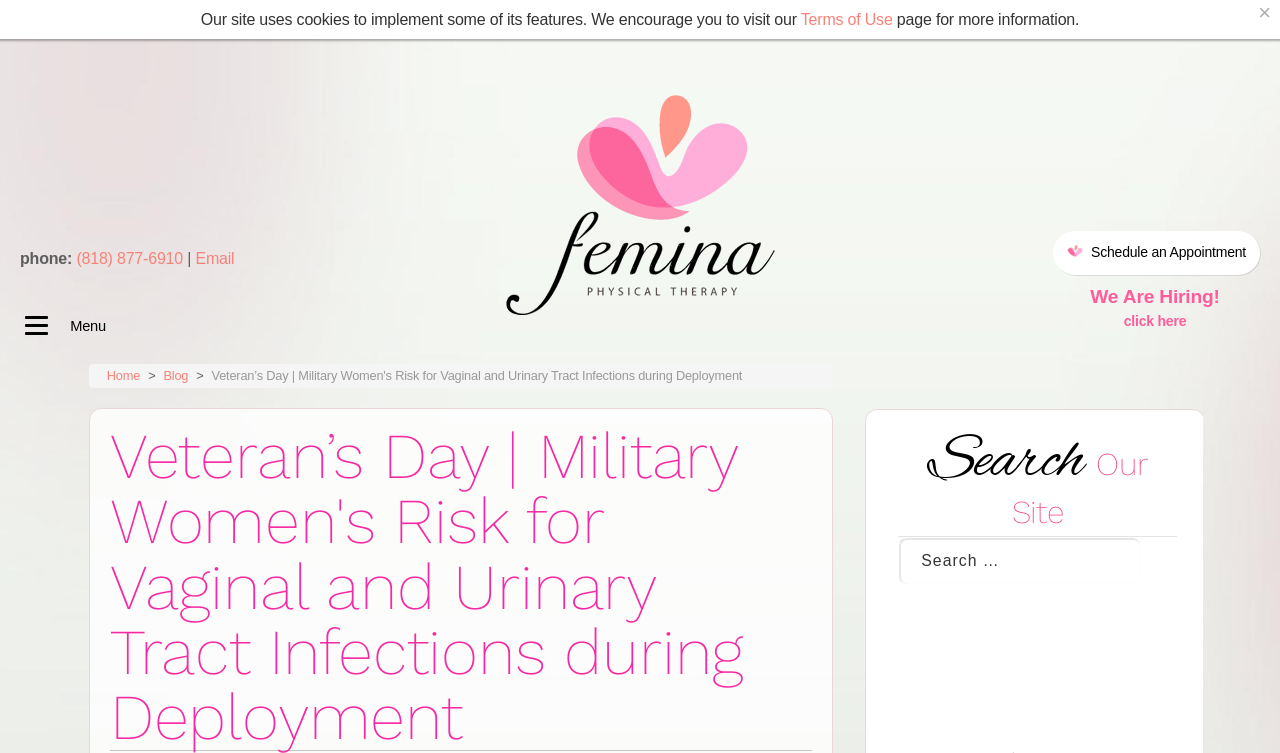Show the bounding box coordinates for the element that needs to be clicked to execute the following instruction: "Click on the Home link". Provide the coordinates in the form of four float numbers between 0 and 1, i.e., [left, top, right, bottom].

[0.017, 0.365, 0.24, 0.412]